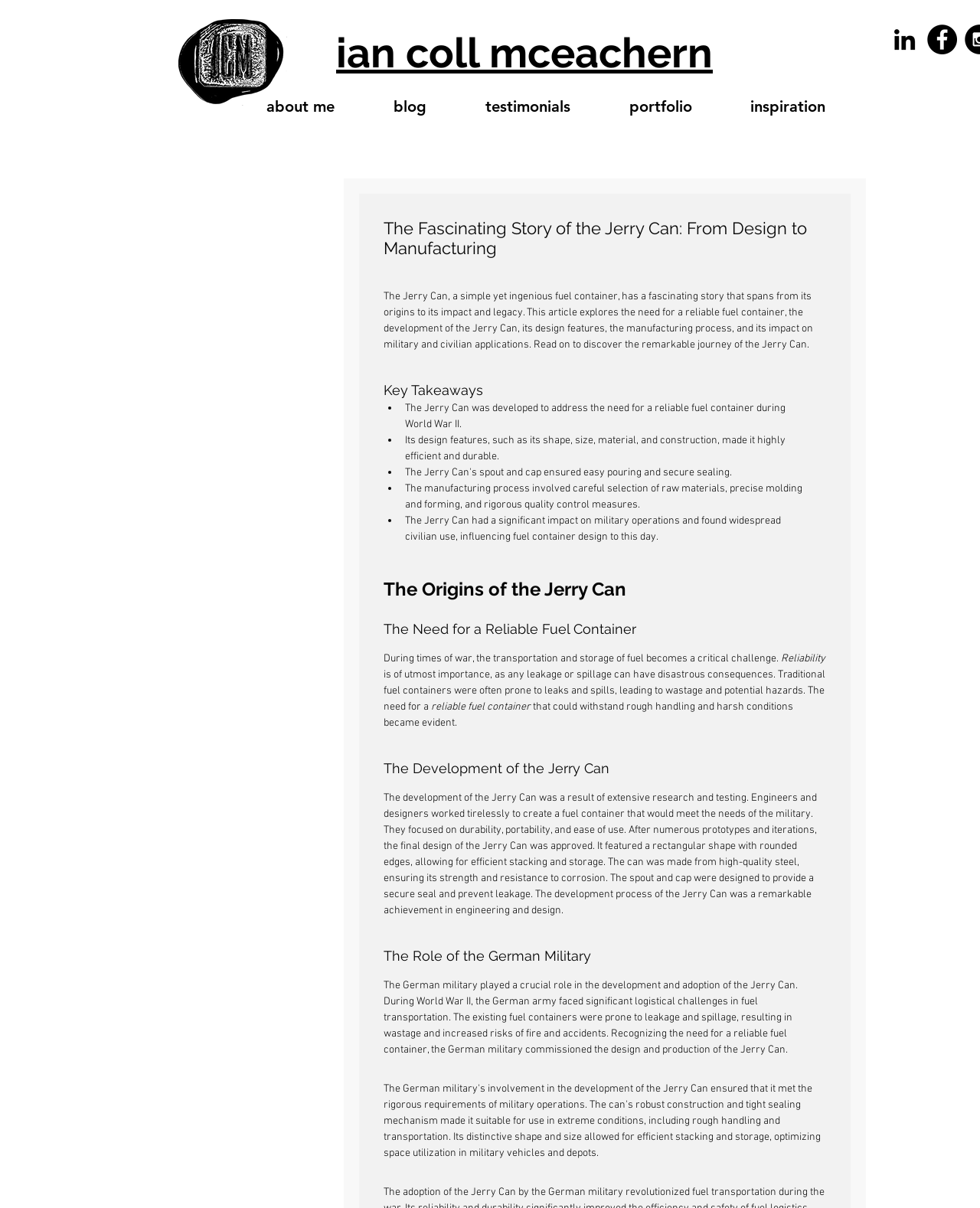Locate the bounding box of the UI element based on this description: "ian coll mceachern". Provide four float numbers between 0 and 1 as [left, top, right, bottom].

[0.343, 0.023, 0.727, 0.064]